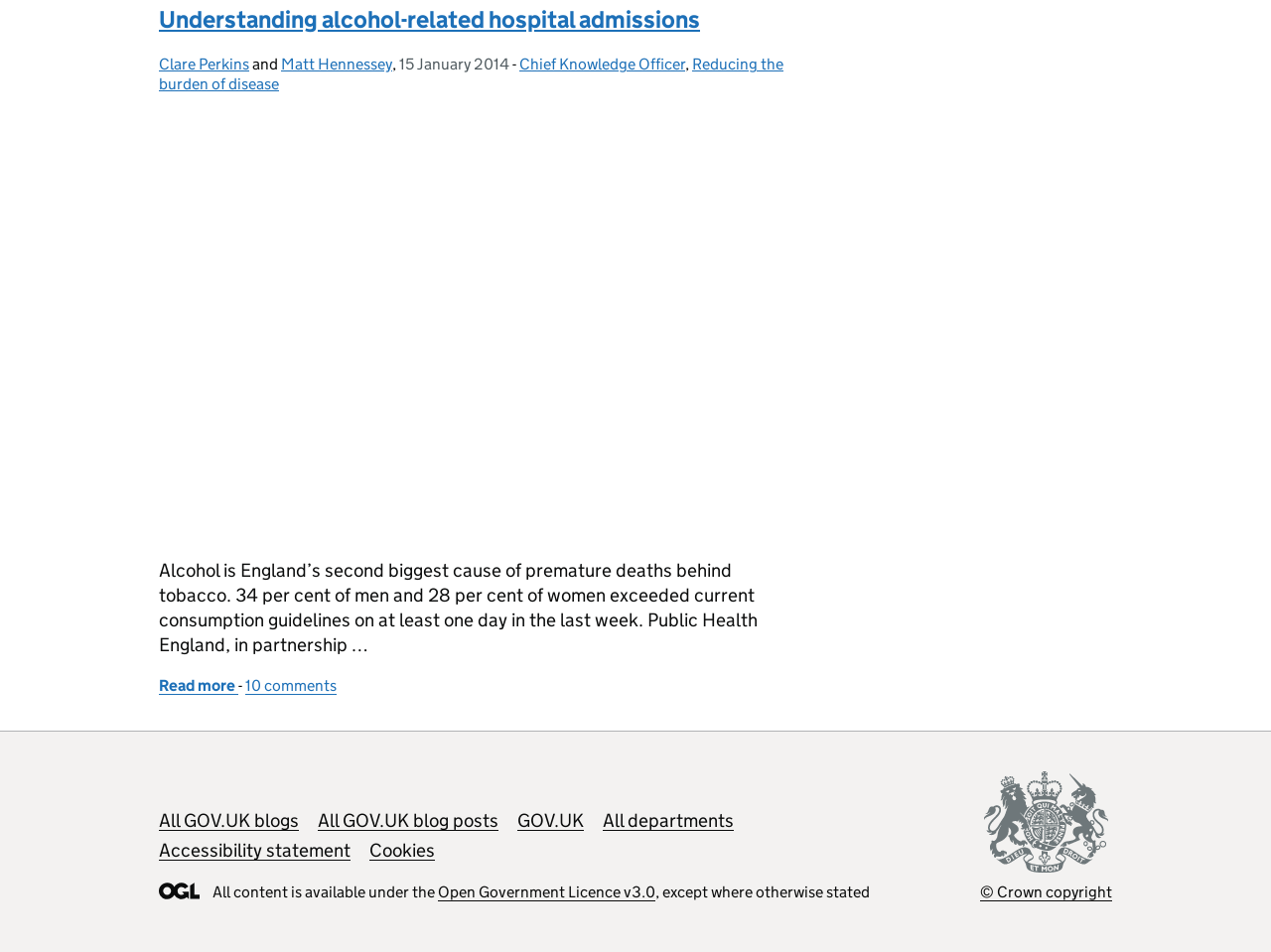What is the category of the blog post?
Respond with a short answer, either a single word or a phrase, based on the image.

Reducing the burden of disease